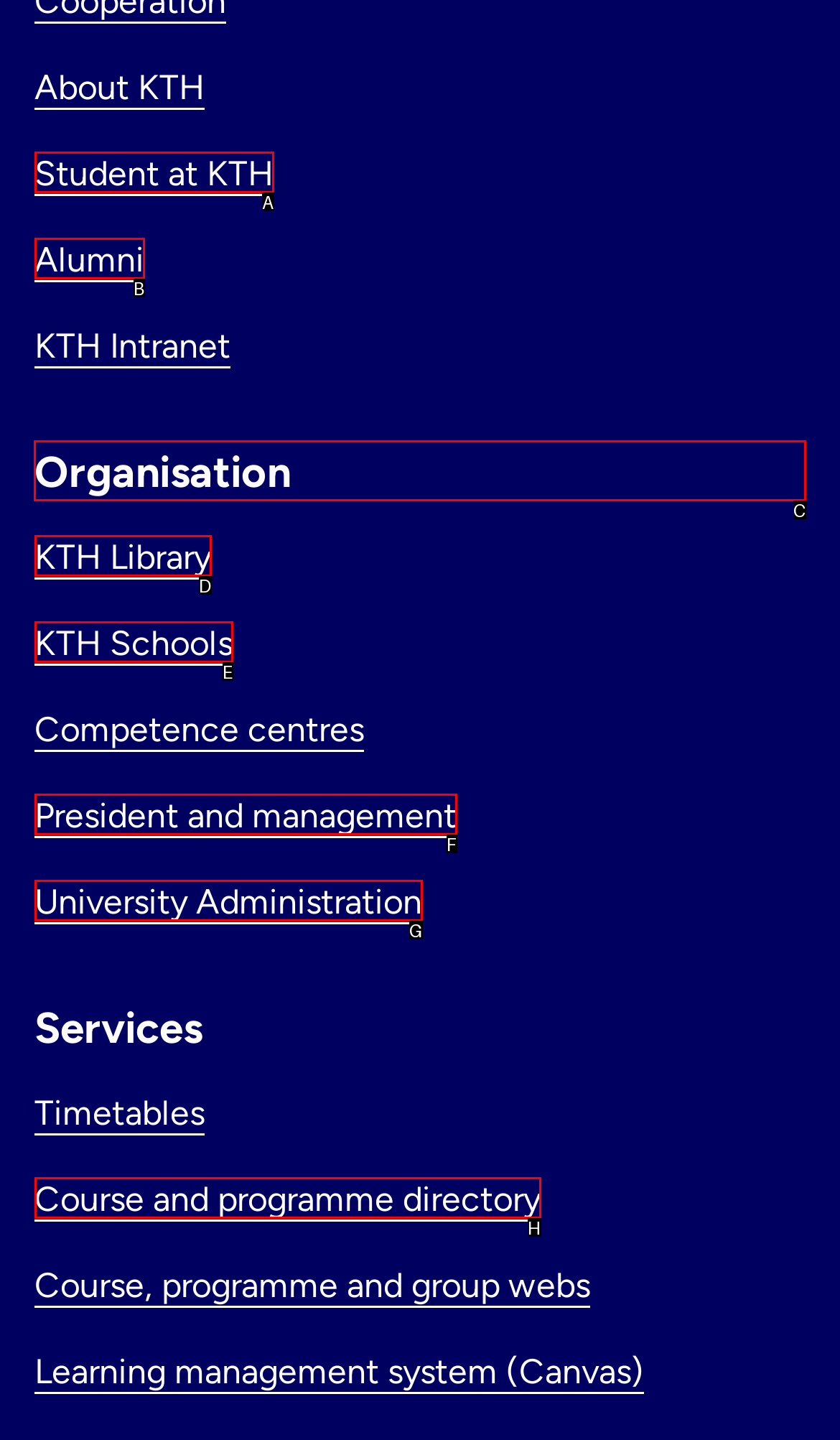Select the appropriate HTML element to click on to finish the task: View Organisation.
Answer with the letter corresponding to the selected option.

C